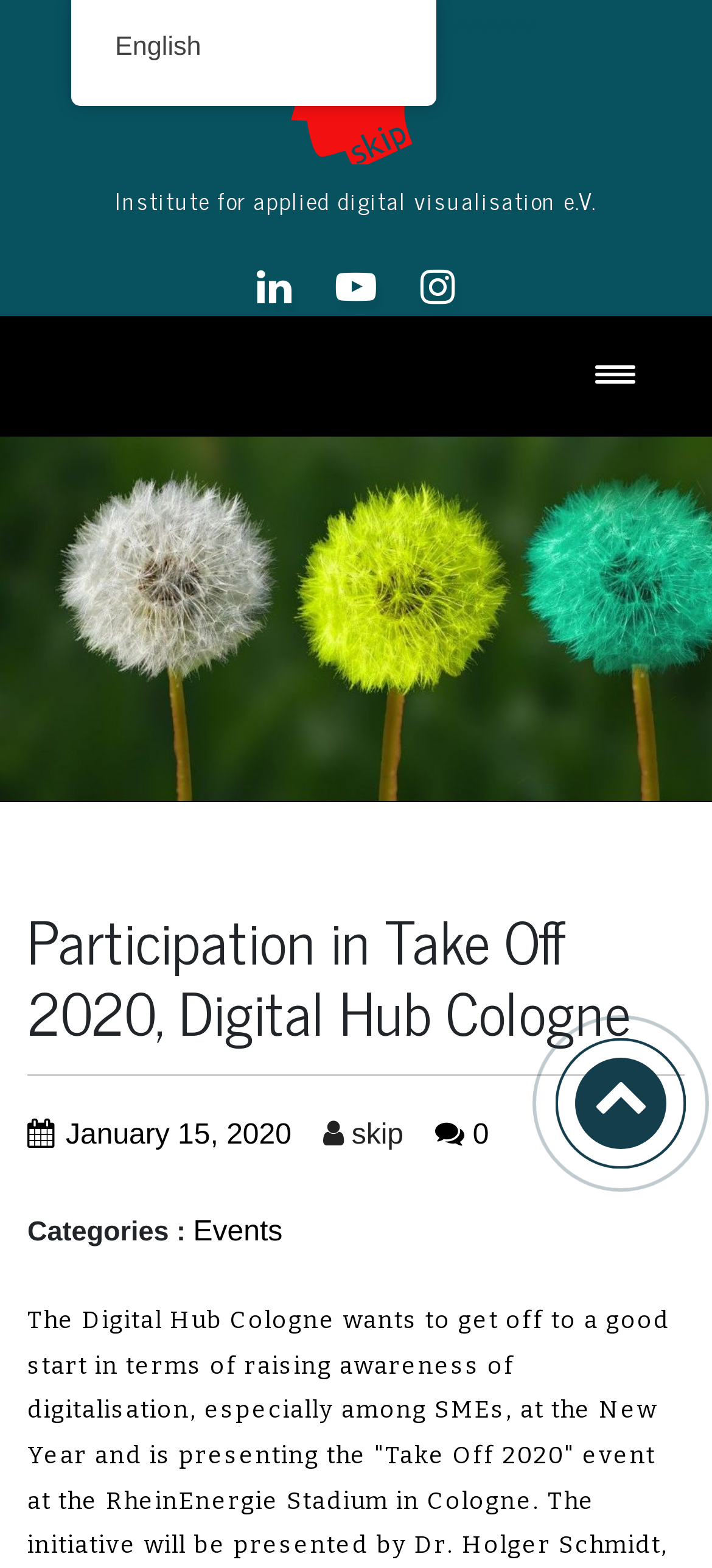Using the given description, provide the bounding box coordinates formatted as (top-left x, top-left y, bottom-right x, bottom-right y), with all values being floating point numbers between 0 and 1. Description: skip

[0.454, 0.714, 0.567, 0.734]